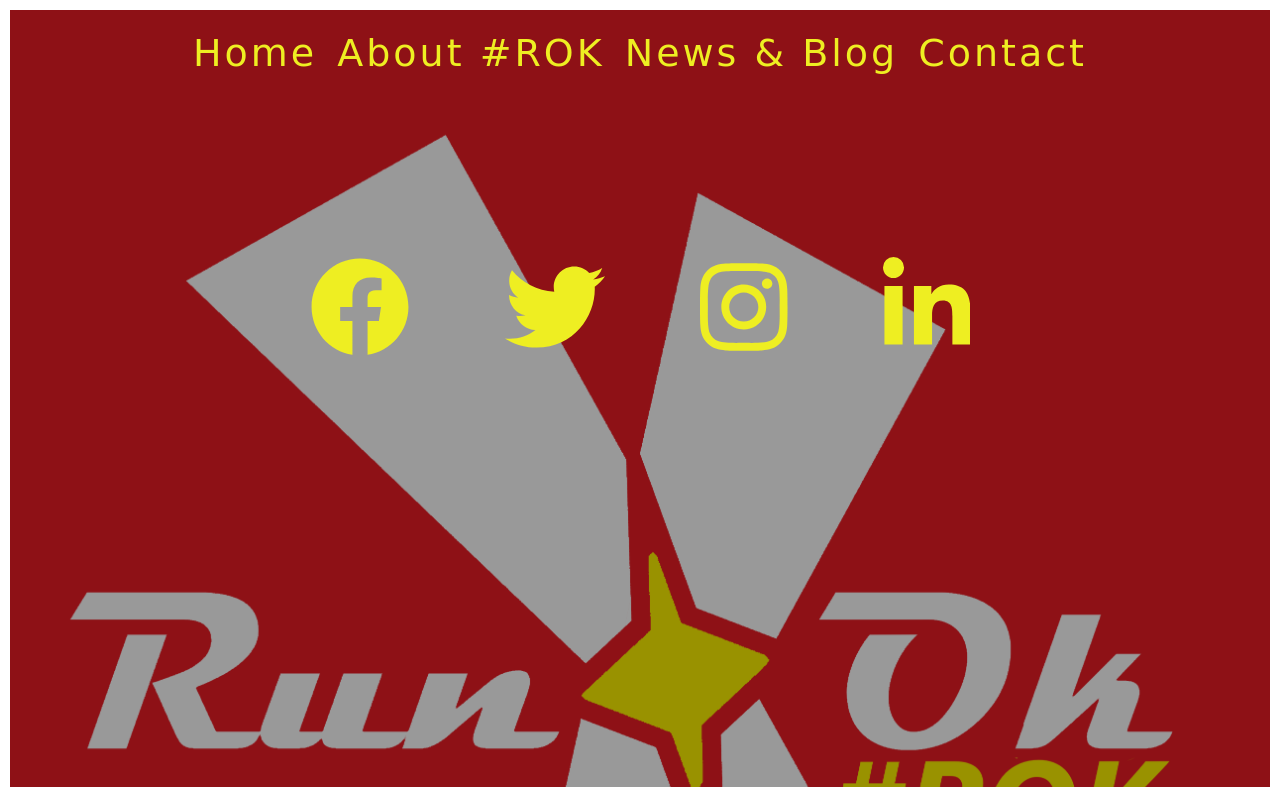Find the bounding box coordinates of the element's region that should be clicked in order to follow the given instruction: "Check out the latest post on winter blues". The coordinates should consist of four float numbers between 0 and 1, i.e., [left, top, right, bottom].

None